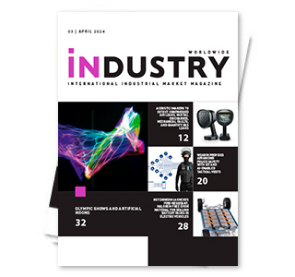Offer a detailed explanation of the image and its components.

The image showcases the cover of the "Industry" magazine, a publication dedicated to the international industrial market. The striking design features a vibrant, colorful abstract pattern on the left side, suggesting a focus on innovation and creativity within the industry. Alongside are intriguing sections highlighted with numbers, indicating articles or features on various topics such as advanced technologies, upcoming events, and product reviews, promoting an engaging exploration of the industrial landscape for its readers. The magazine is dated April 2019, reflective of its timely relevance to current industrial trends and discussions.